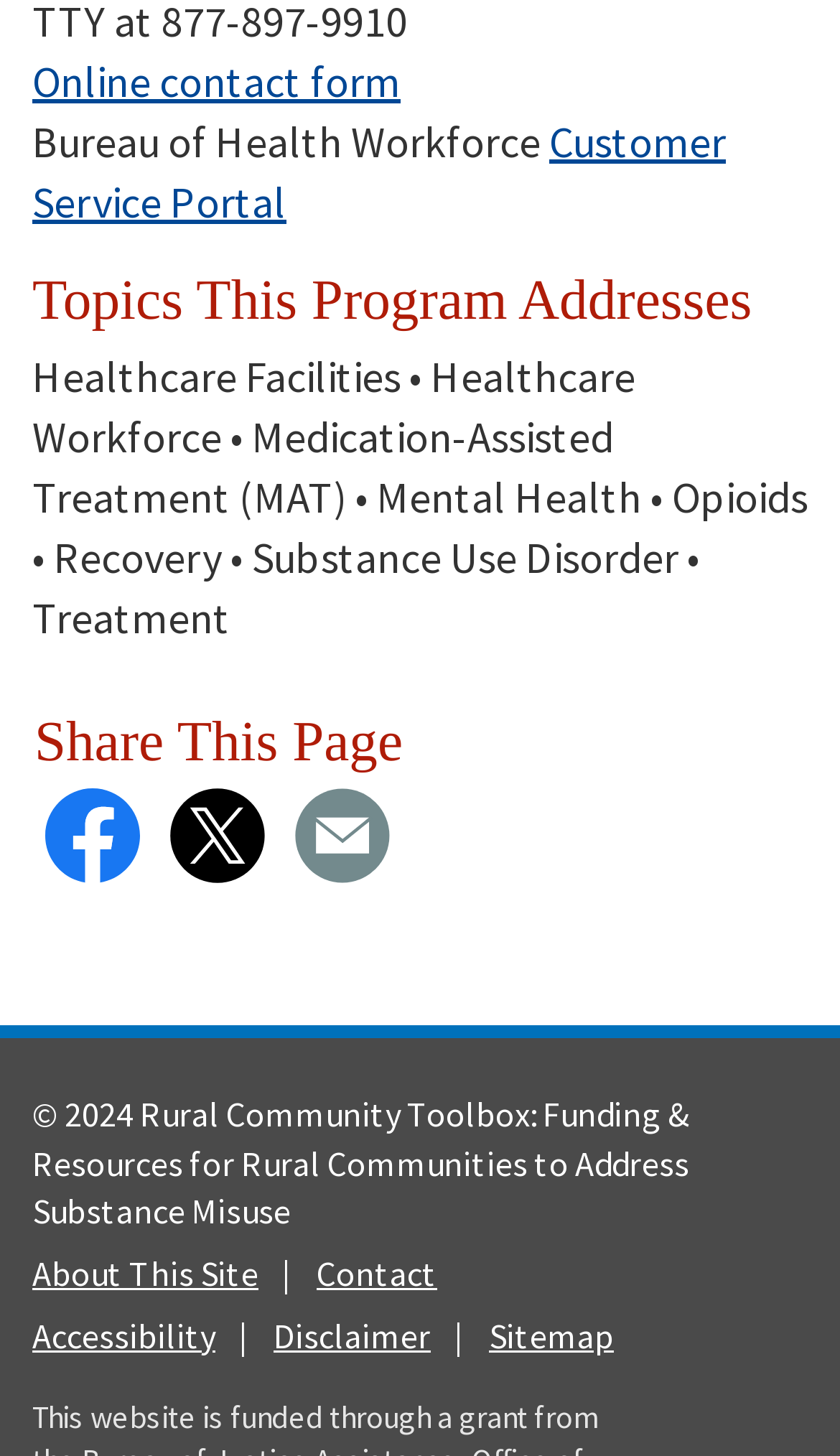Determine the bounding box coordinates of the clickable element to complete this instruction: "Visit the Customer Service Portal". Provide the coordinates in the format of four float numbers between 0 and 1, [left, top, right, bottom].

[0.038, 0.079, 0.864, 0.157]